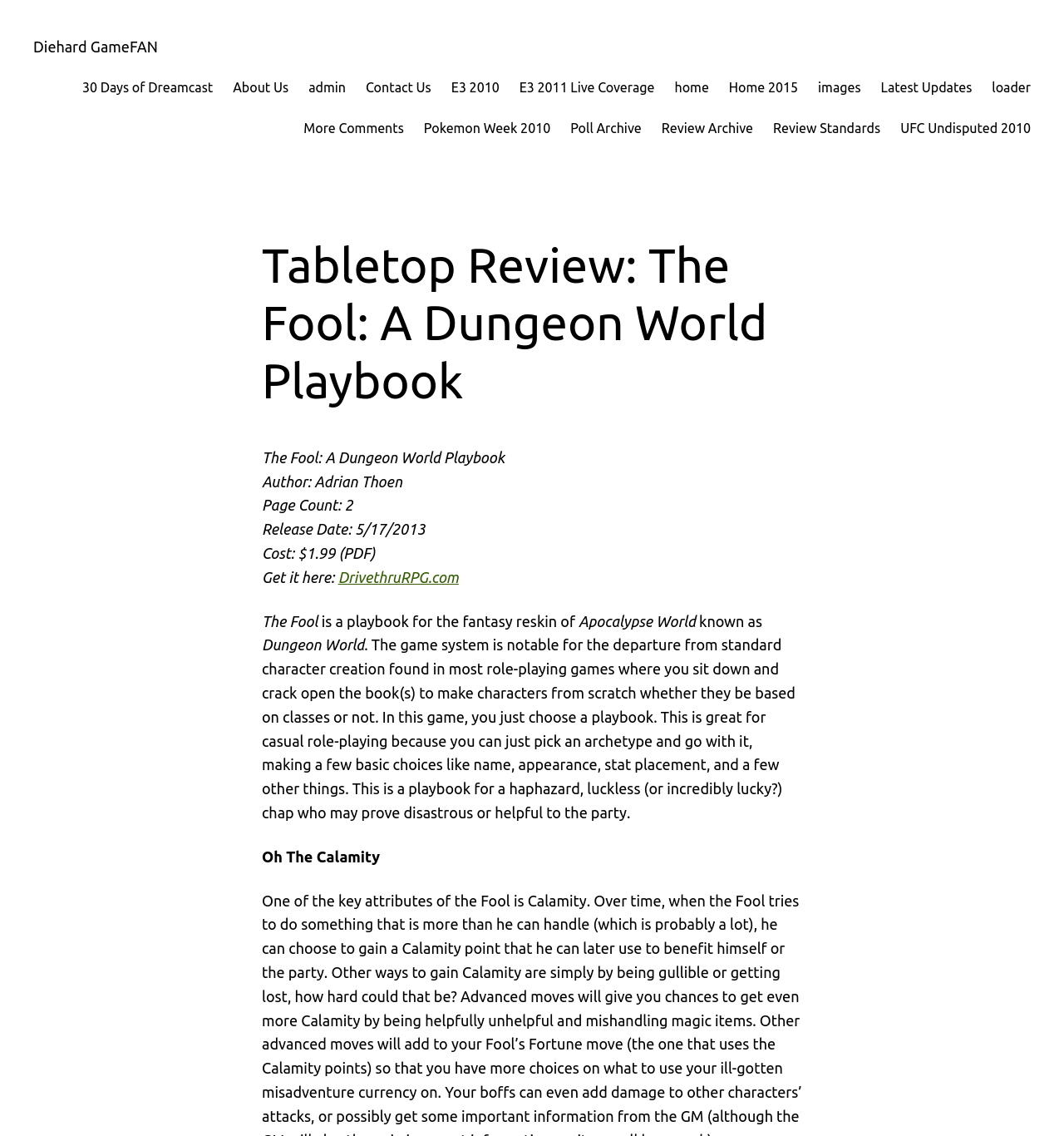Locate the bounding box of the UI element described by: "Home 2015" in the given webpage screenshot.

[0.685, 0.068, 0.75, 0.087]